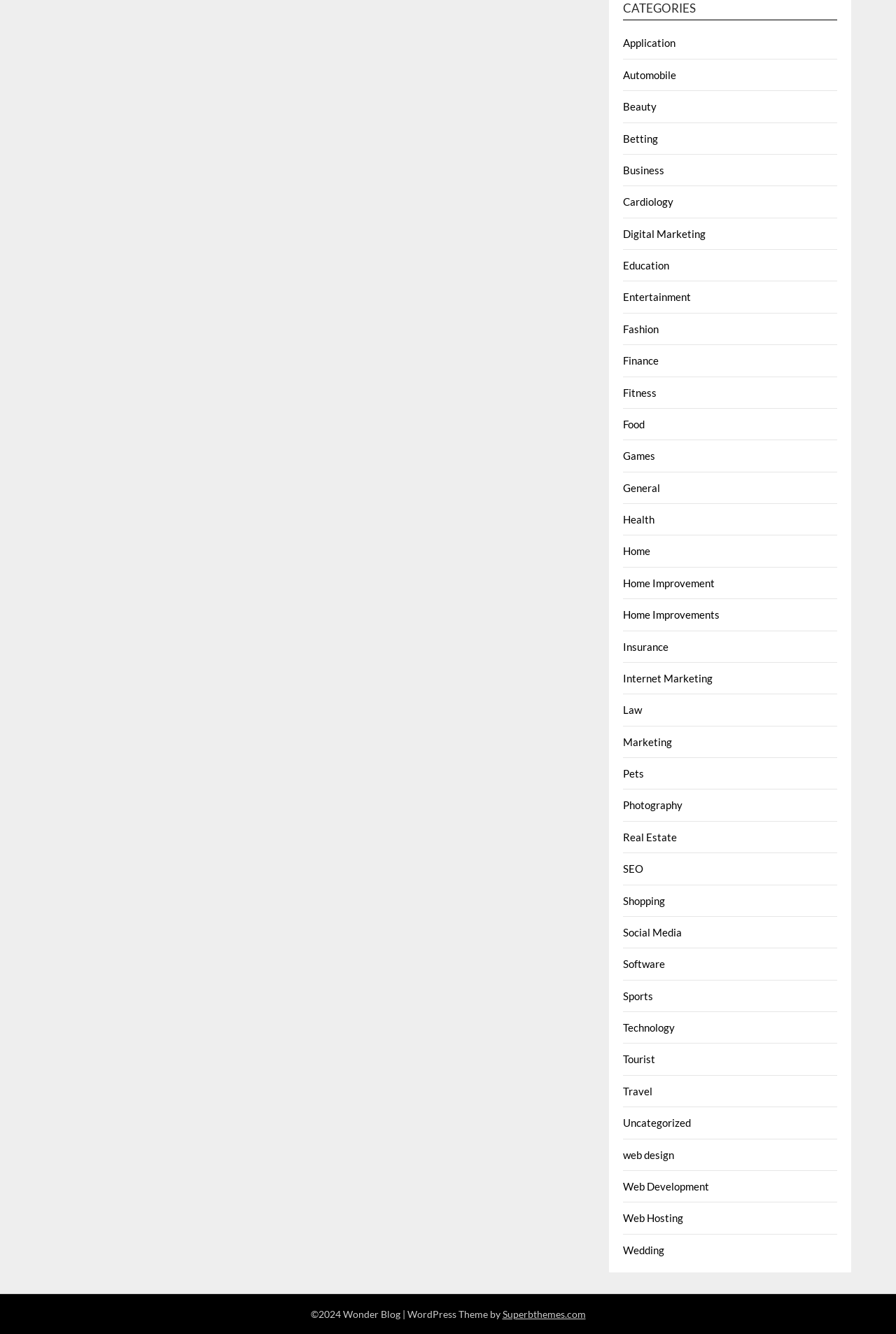Please specify the coordinates of the bounding box for the element that should be clicked to carry out this instruction: "Check the 'Superbthemes.com' website". The coordinates must be four float numbers between 0 and 1, formatted as [left, top, right, bottom].

[0.561, 0.981, 0.654, 0.99]